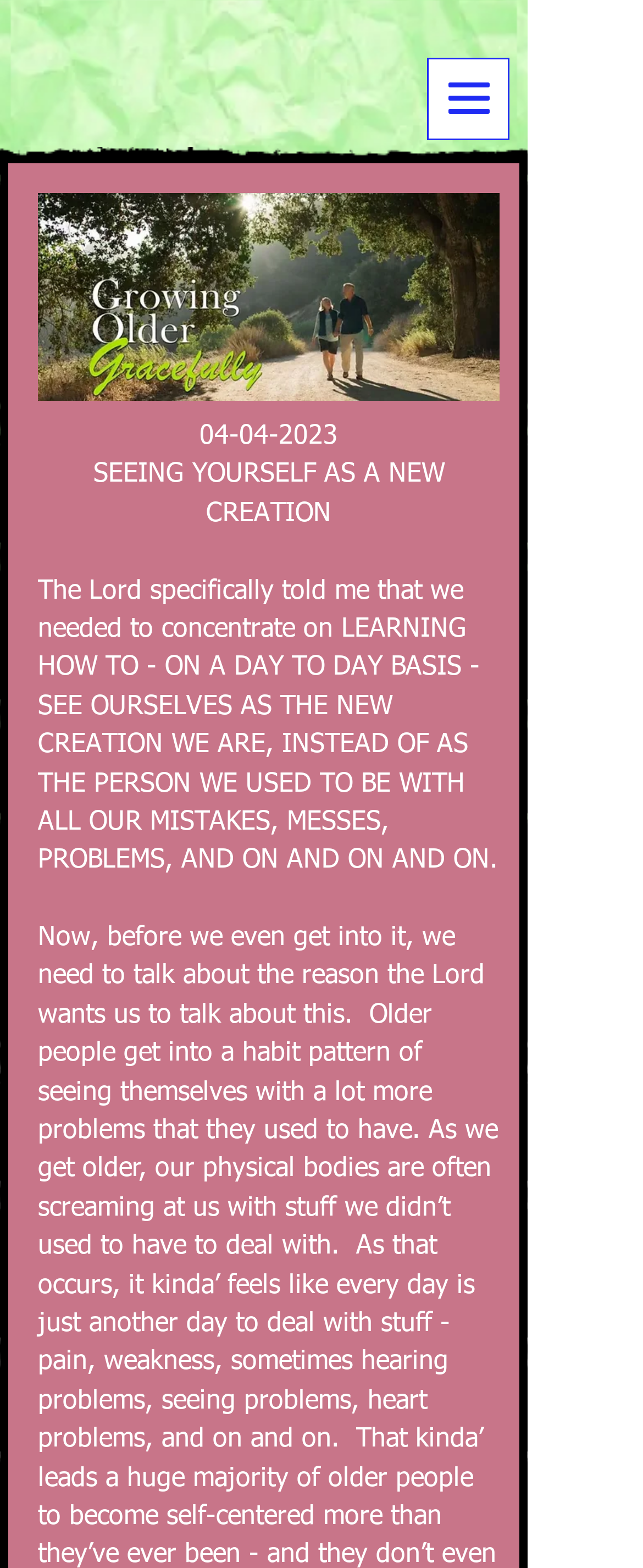Provide the bounding box coordinates for the specified HTML element described in this description: "aria-label="Open navigation menu"". The coordinates should be four float numbers ranging from 0 to 1, in the format [left, top, right, bottom].

[0.664, 0.037, 0.792, 0.089]